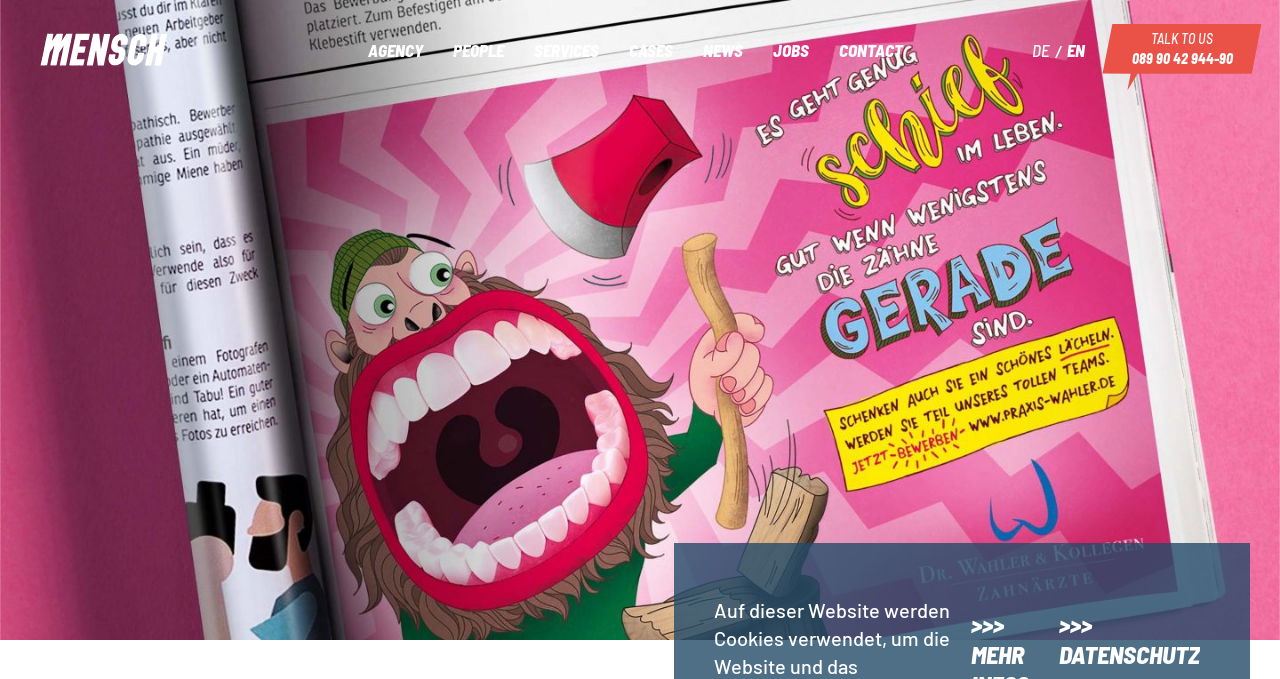How can I contact the agency?
Look at the webpage screenshot and answer the question with a detailed explanation.

The contact information can be found in the bottom-right corner of the webpage, where there is a link labeled with the phone number 089 90 42 944-90, which can be used to contact the agency.